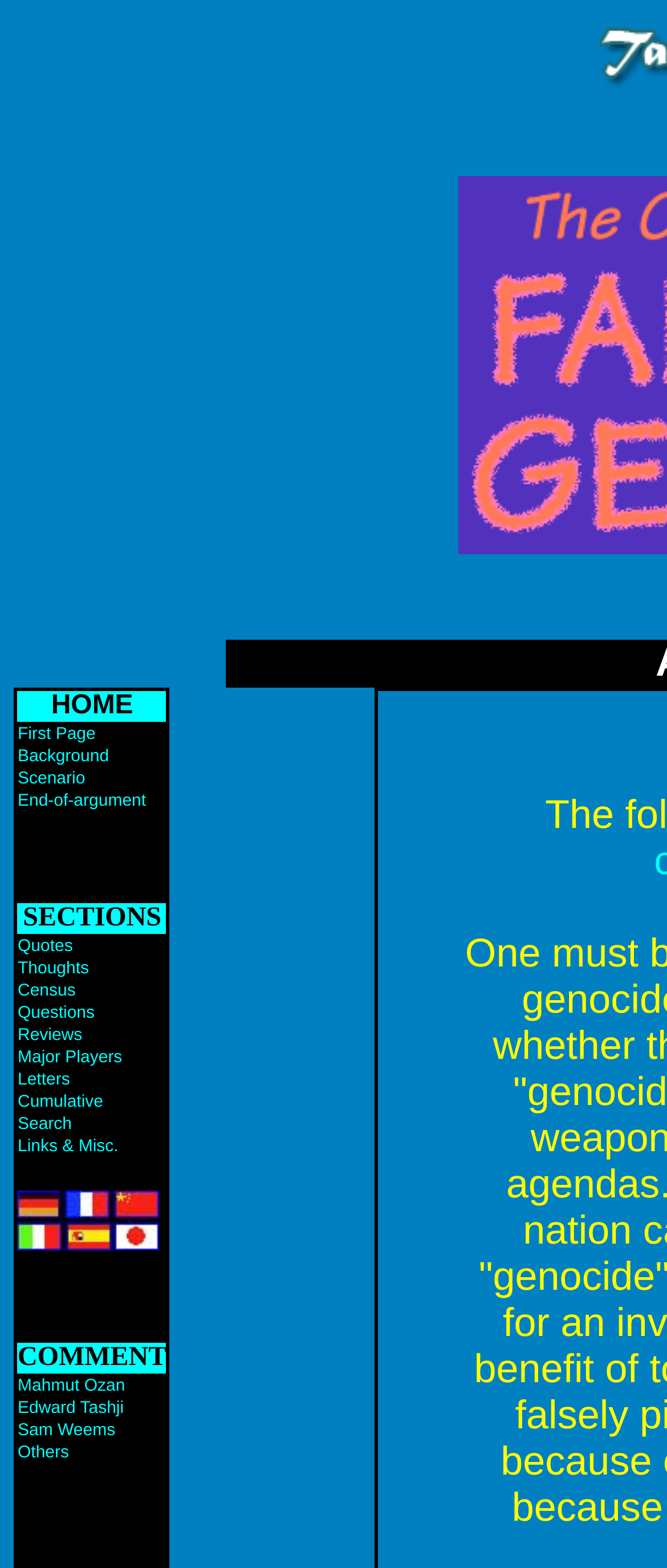Identify and provide the bounding box for the element described by: "Others".

[0.026, 0.915, 0.103, 0.934]